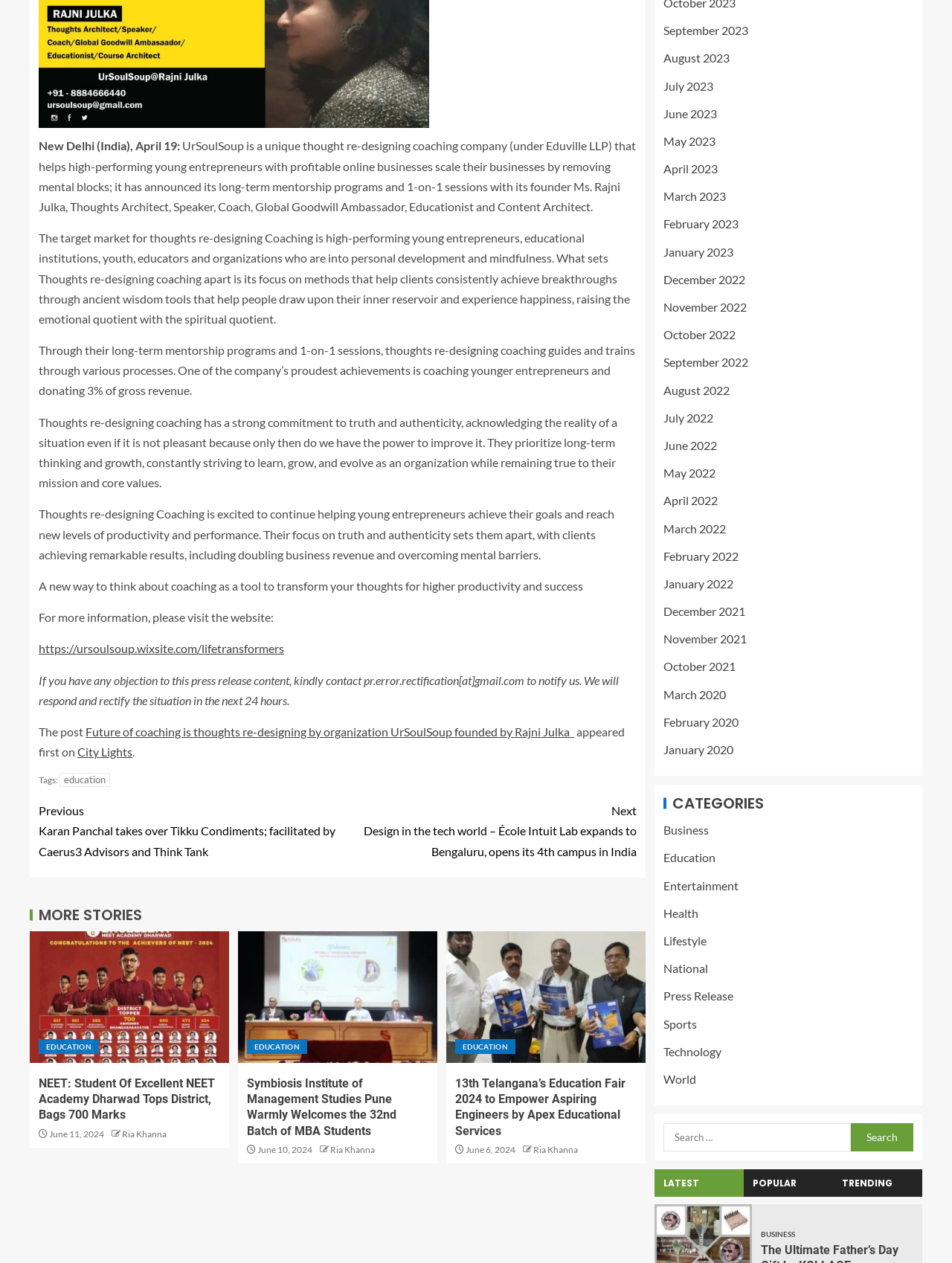What is the focus of thoughts re-designing coaching?
Provide a concise answer using a single word or phrase based on the image.

methods that help clients achieve breakthroughs